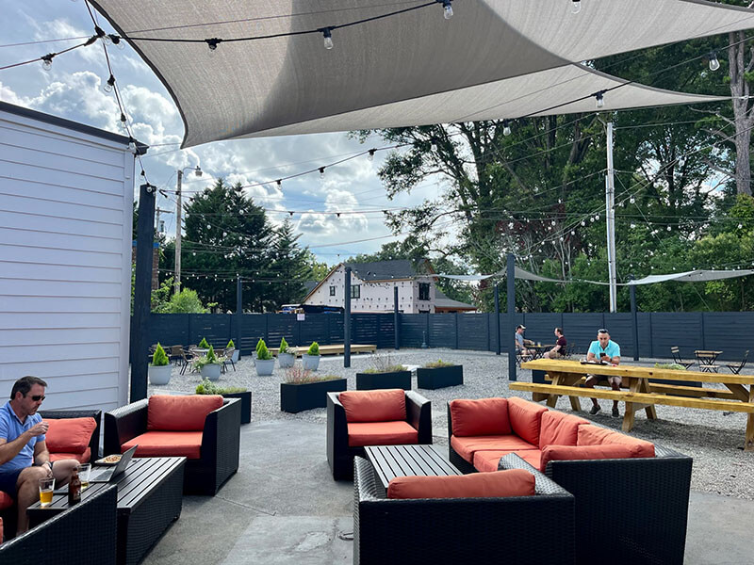Based on the image, give a detailed response to the question: What type of table is on the right?

The caption describes a 'wooden picnic table' on the right, which accommodates more patrons and fosters a sense of community.